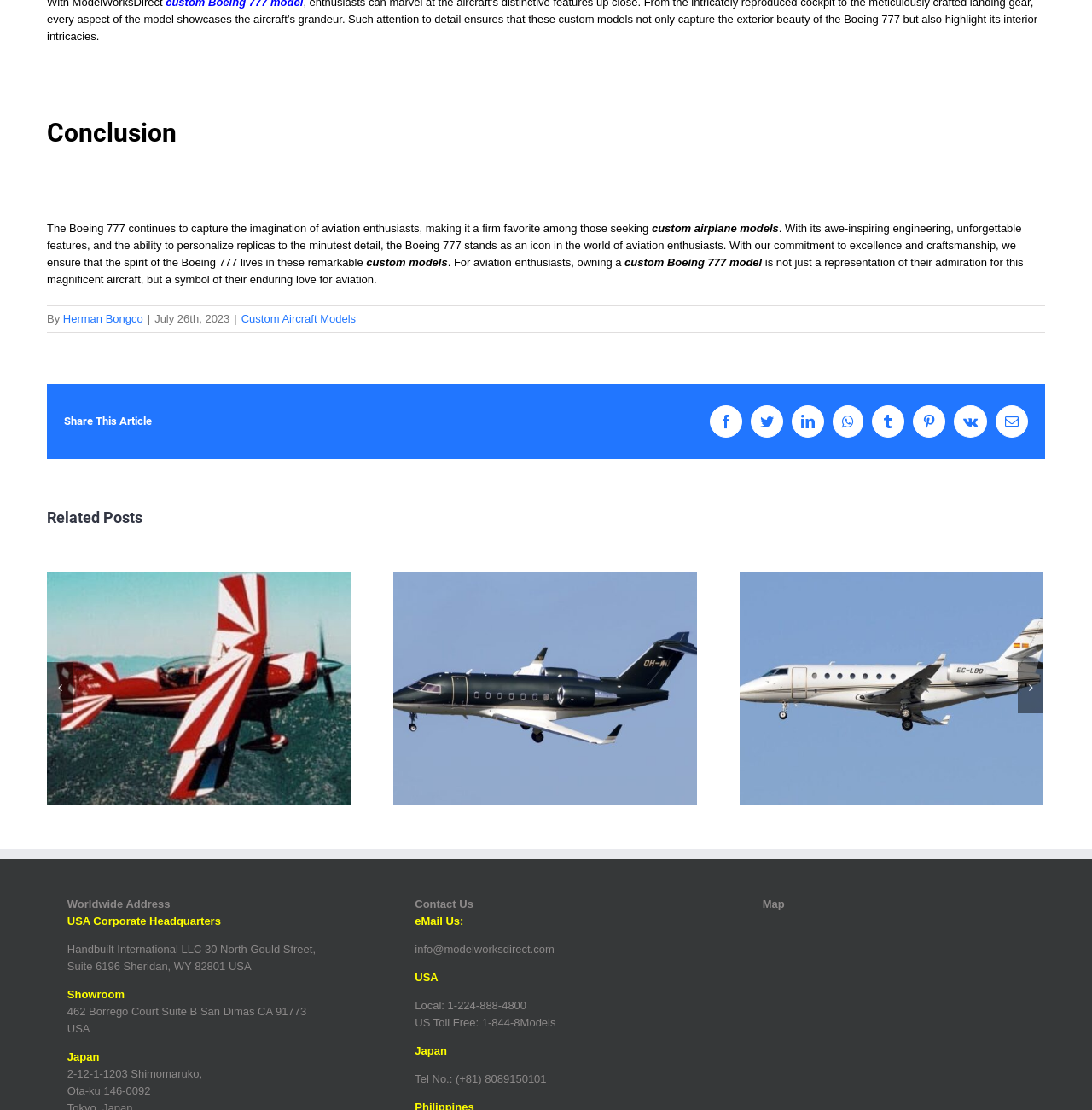What is the address of the USA Corporate Headquarters?
Refer to the image and give a detailed response to the question.

The address of the USA Corporate Headquarters is mentioned in the contact information section, which lists the address as 'Handbuilt International LLC 30 North Gould Street, Suite 6196 Sheridan, WY 82801 USA'.